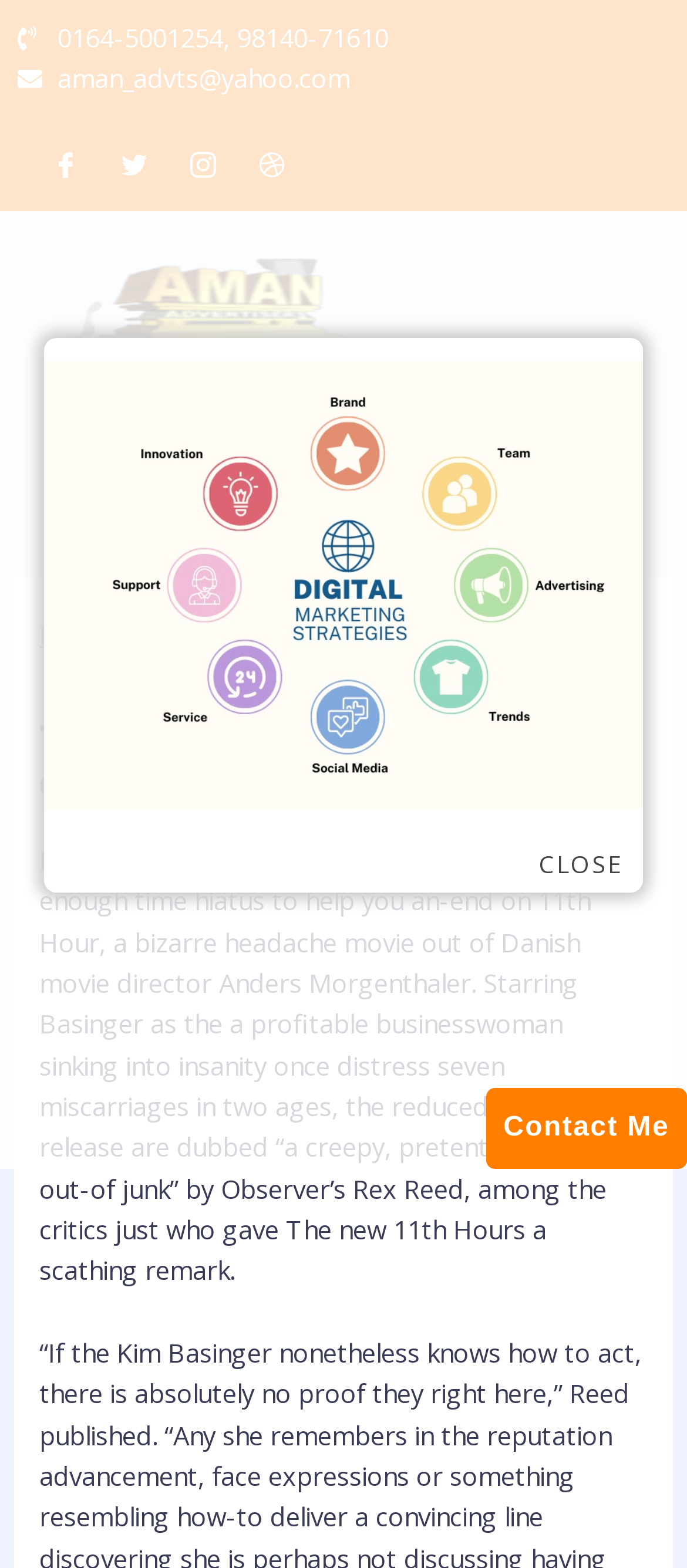Kindly provide the bounding box coordinates of the section you need to click on to fulfill the given instruction: "Click the CLOSE button".

[0.785, 0.544, 0.905, 0.559]